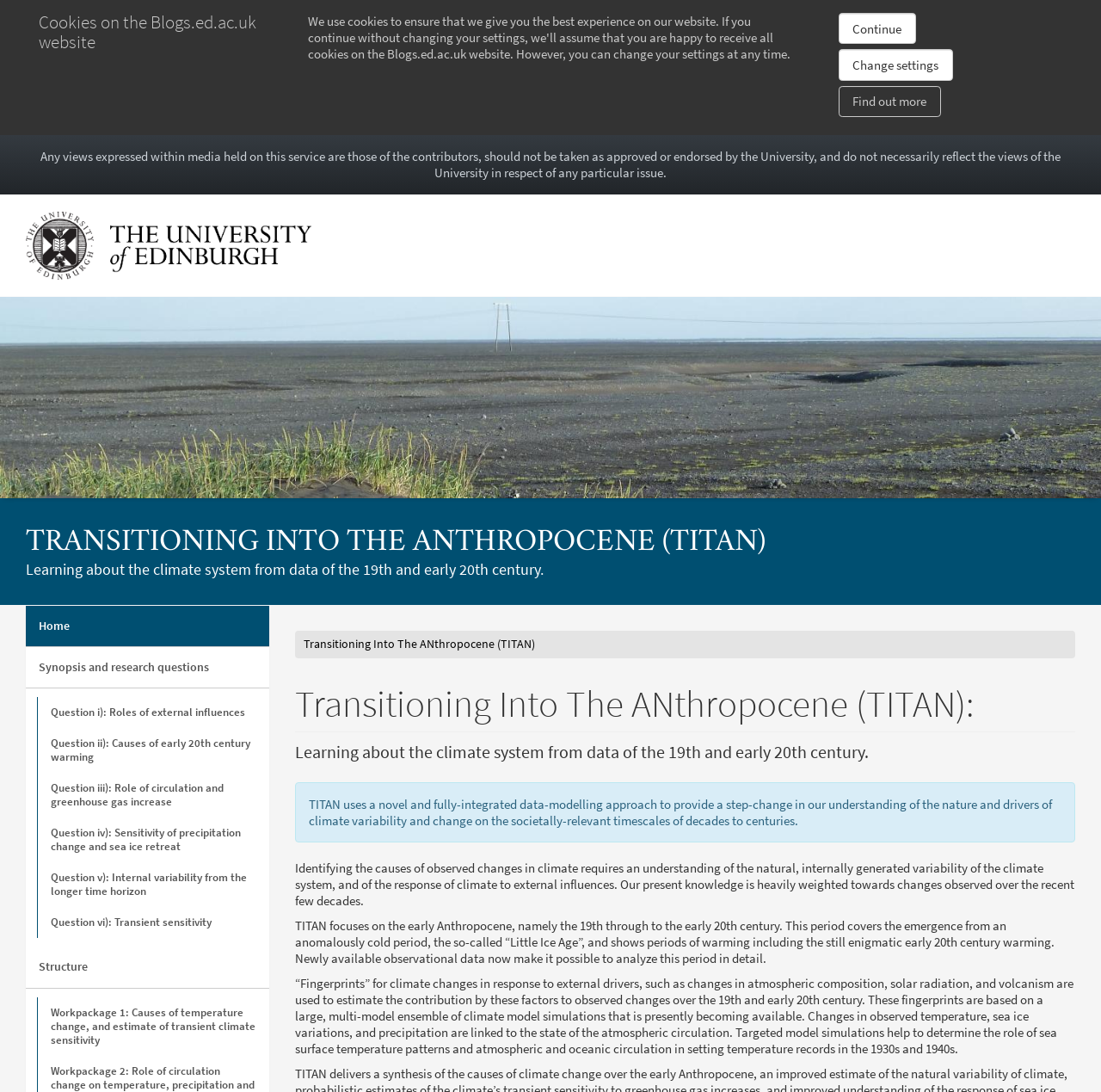Please specify the bounding box coordinates of the clickable region necessary for completing the following instruction: "Learn about 'Question i): Roles of external influences'". The coordinates must consist of four float numbers between 0 and 1, i.e., [left, top, right, bottom].

[0.034, 0.638, 0.244, 0.667]